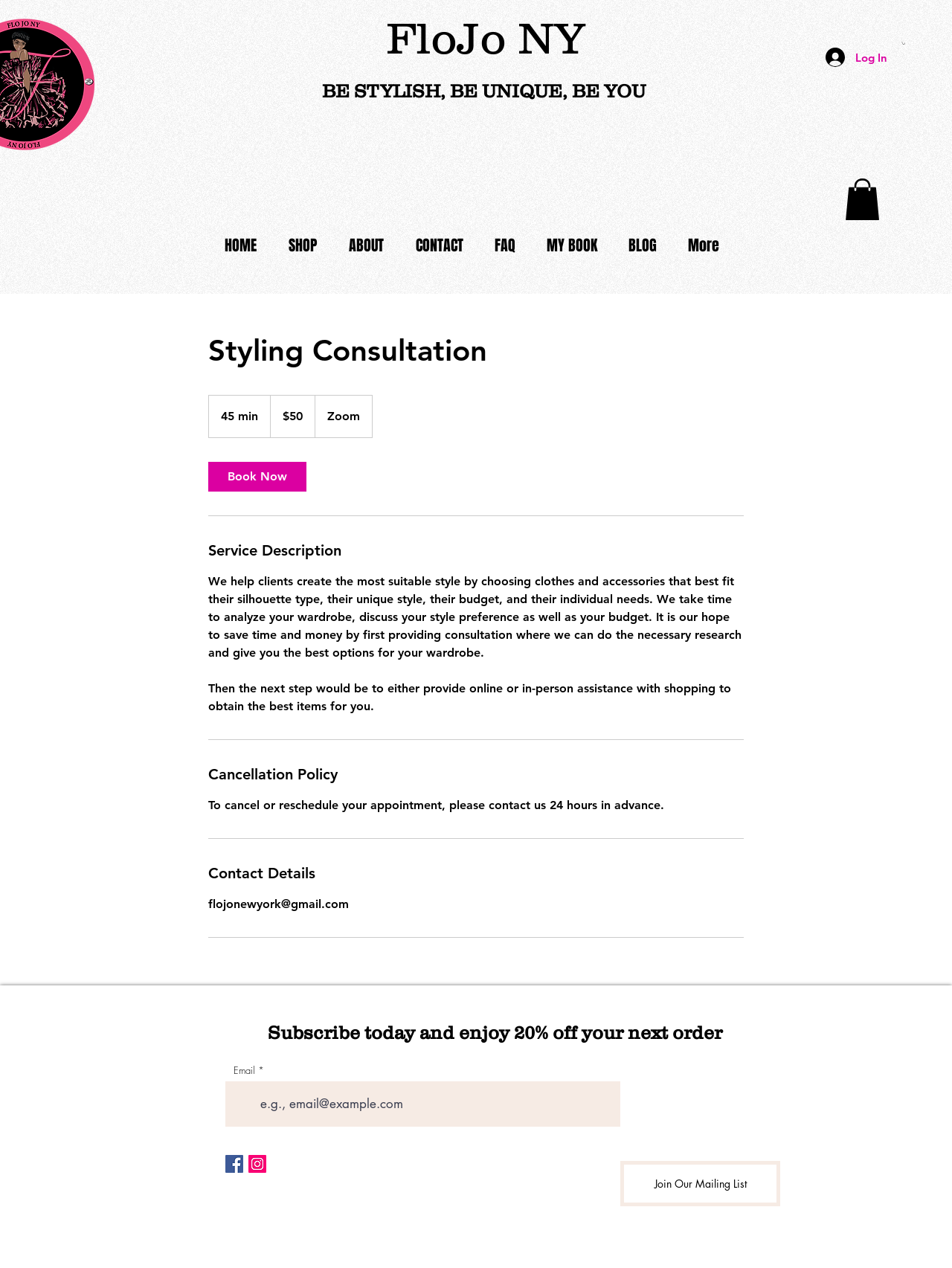Determine the bounding box coordinates of the clickable area required to perform the following instruction: "Log in to the website". The coordinates should be represented as four float numbers between 0 and 1: [left, top, right, bottom].

[0.856, 0.034, 0.943, 0.056]